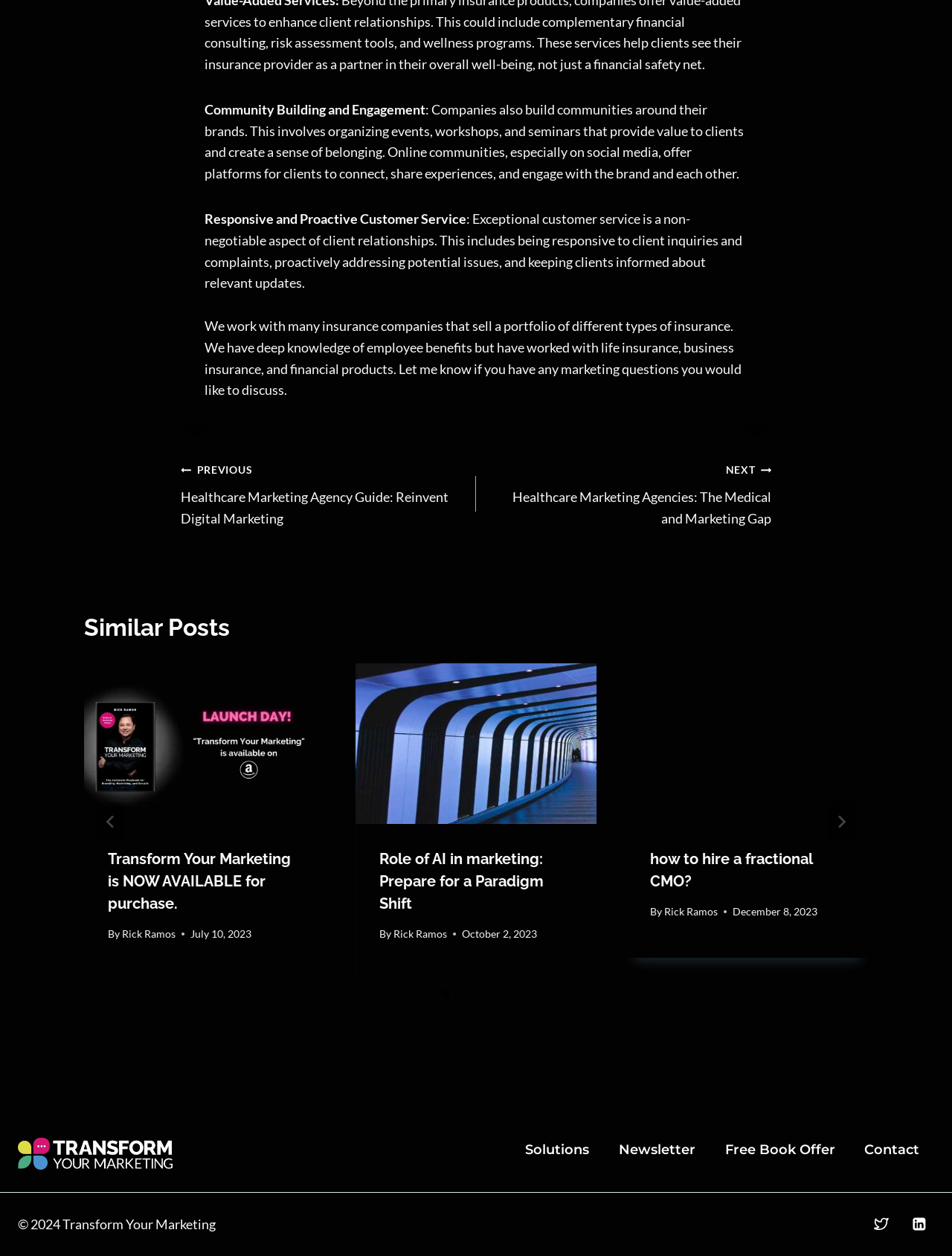How many slides are there in the 'Similar Posts' section?
Refer to the image and respond with a one-word or short-phrase answer.

6